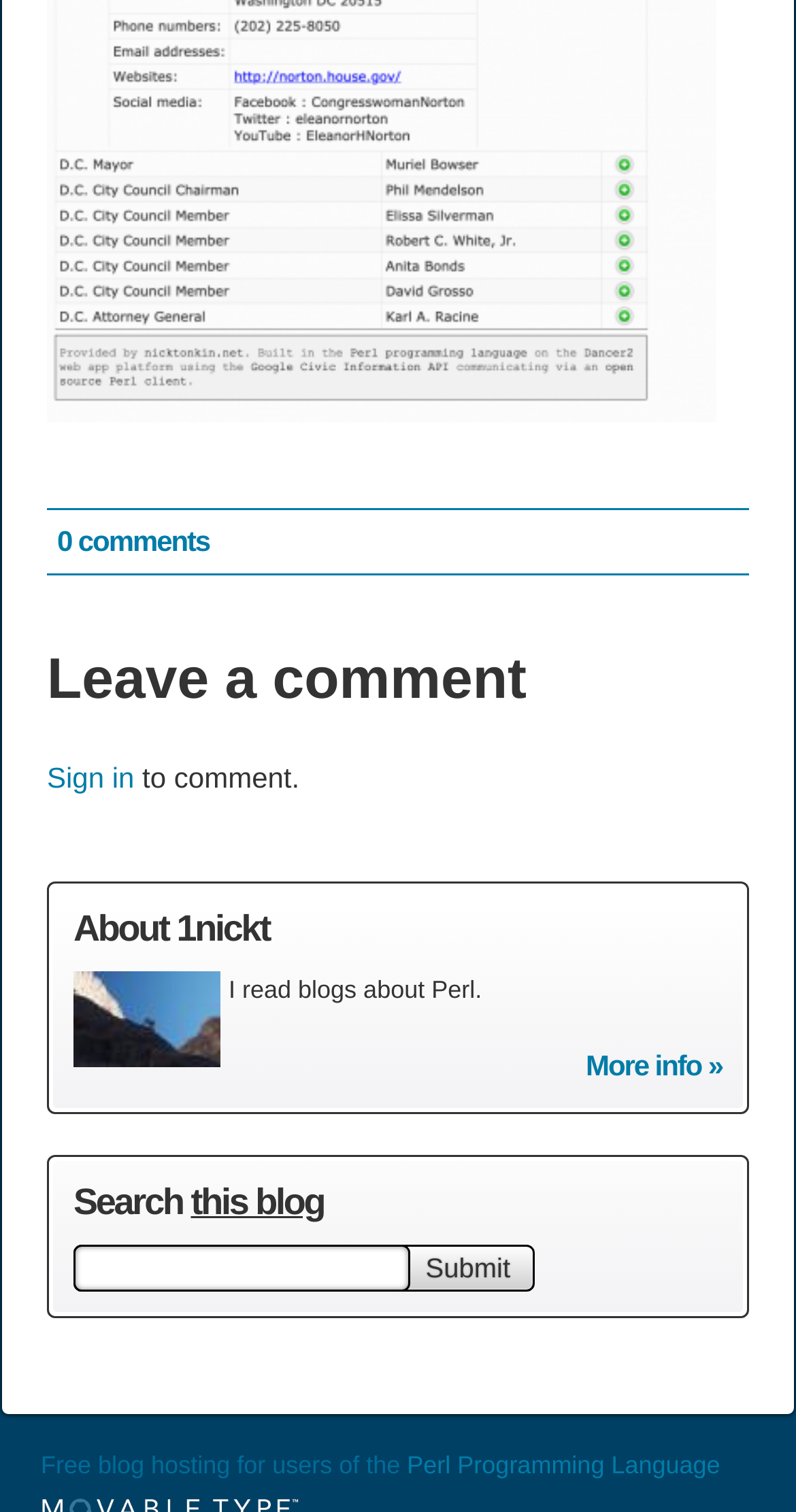Identify the bounding box coordinates for the element you need to click to achieve the following task: "Click the 'Sign in' link". Provide the bounding box coordinates as four float numbers between 0 and 1, in the form [left, top, right, bottom].

[0.059, 0.503, 0.169, 0.525]